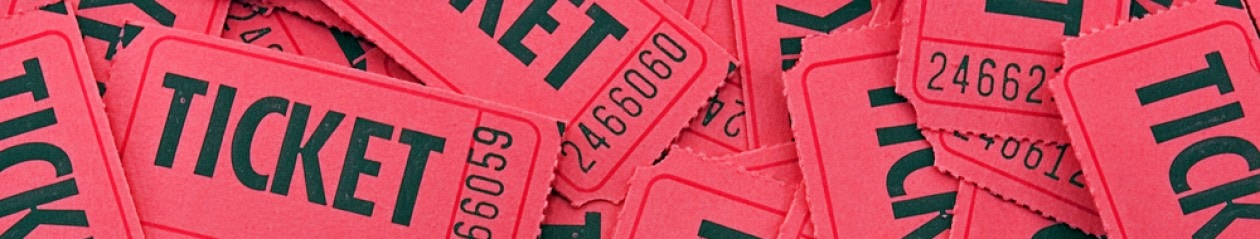Answer the question below using just one word or a short phrase: 
Where was the review of 'The Tempest' held?

St Paul's Church in Covent Garden